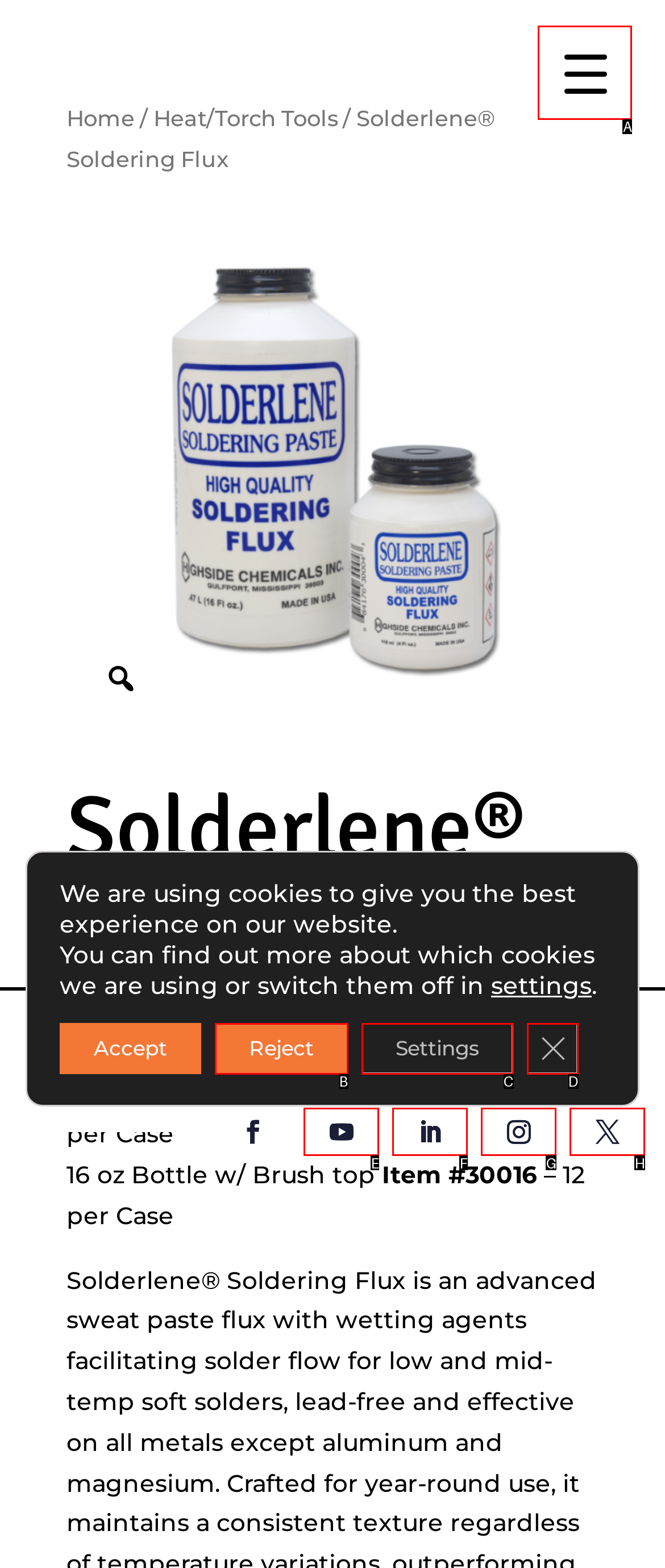Select the option that matches this description: parent_node: Home aria-label="Menu Trigger"
Answer by giving the letter of the chosen option.

A